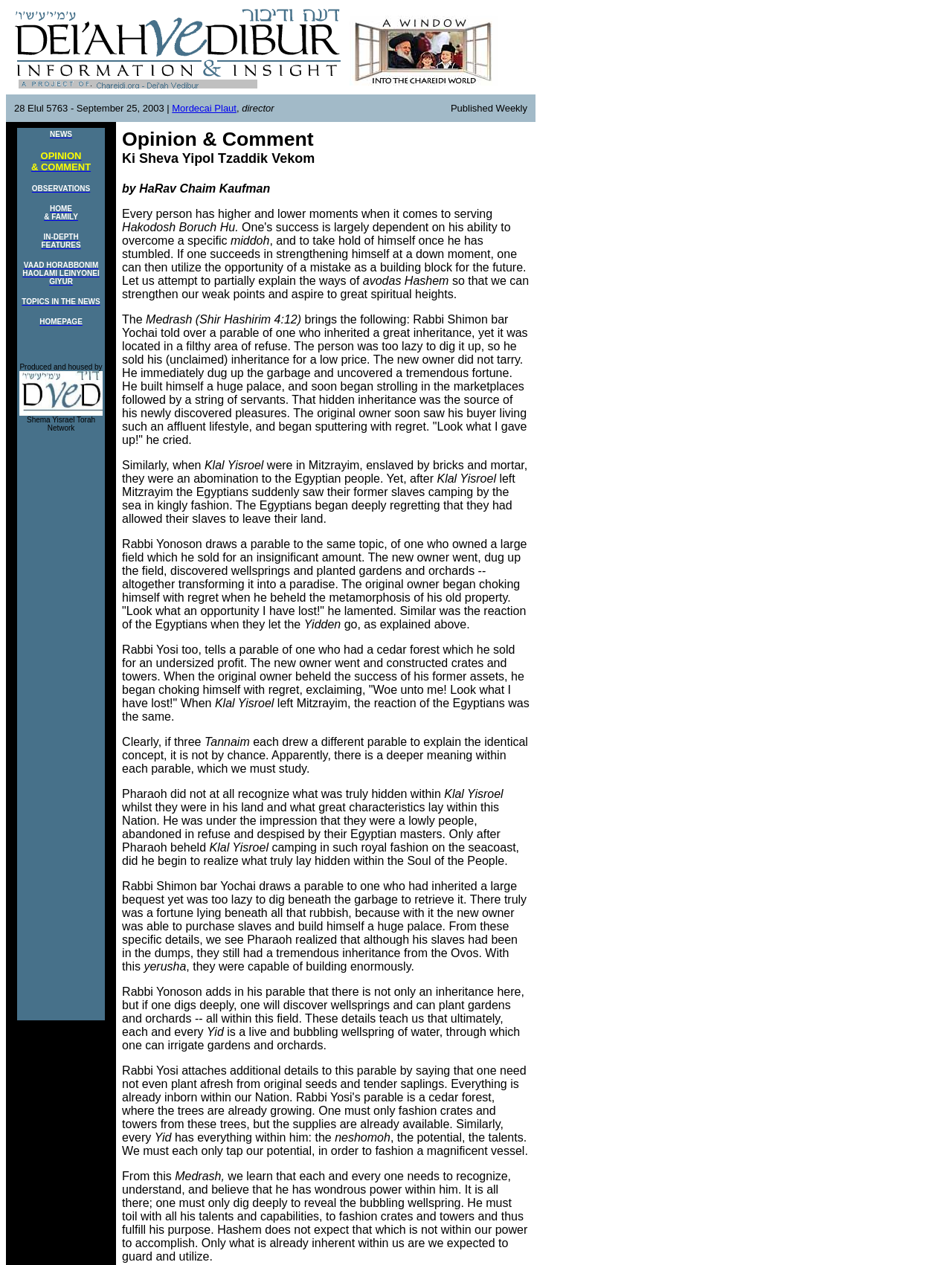Provide the bounding box coordinates for the UI element described in this sentence: "TOPICS IN THE NEWS". The coordinates should be four float values between 0 and 1, i.e., [left, top, right, bottom].

[0.023, 0.232, 0.105, 0.242]